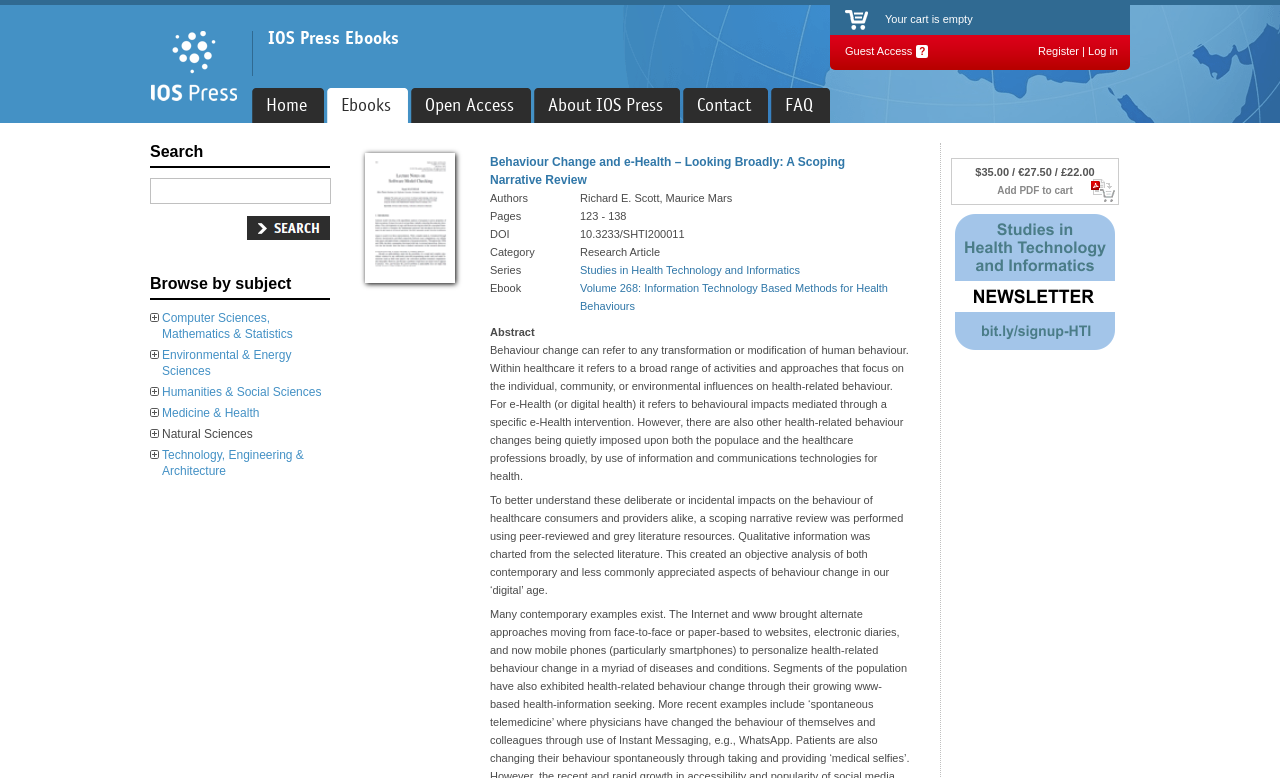Bounding box coordinates are specified in the format (top-left x, top-left y, bottom-right x, bottom-right y). All values are floating point numbers bounded between 0 and 1. Please provide the bounding box coordinate of the region this sentence describes: input value="SideSearch" value="SideSearch"

[0.193, 0.278, 0.258, 0.308]